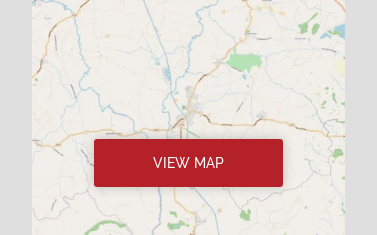What does the map provide?
Answer the question with just one word or phrase using the image.

Visual representation